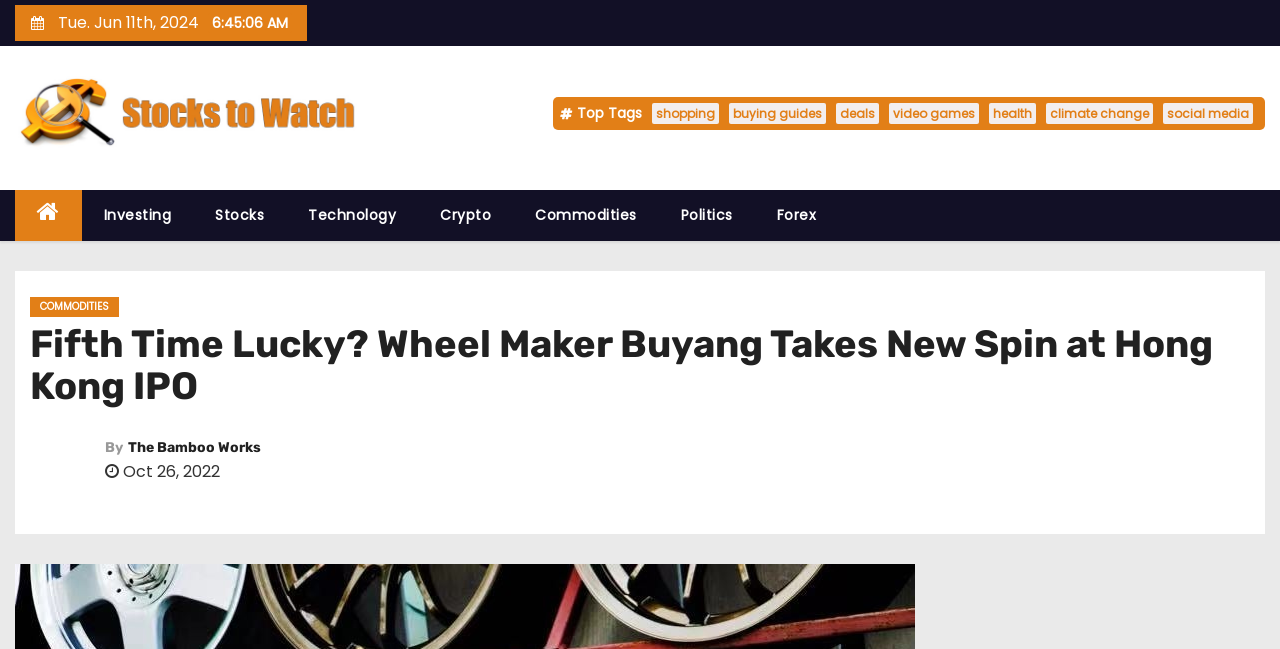What are the categories listed under 'Top Tags'? Based on the screenshot, please respond with a single word or phrase.

shopping, buying guides, deals, etc.